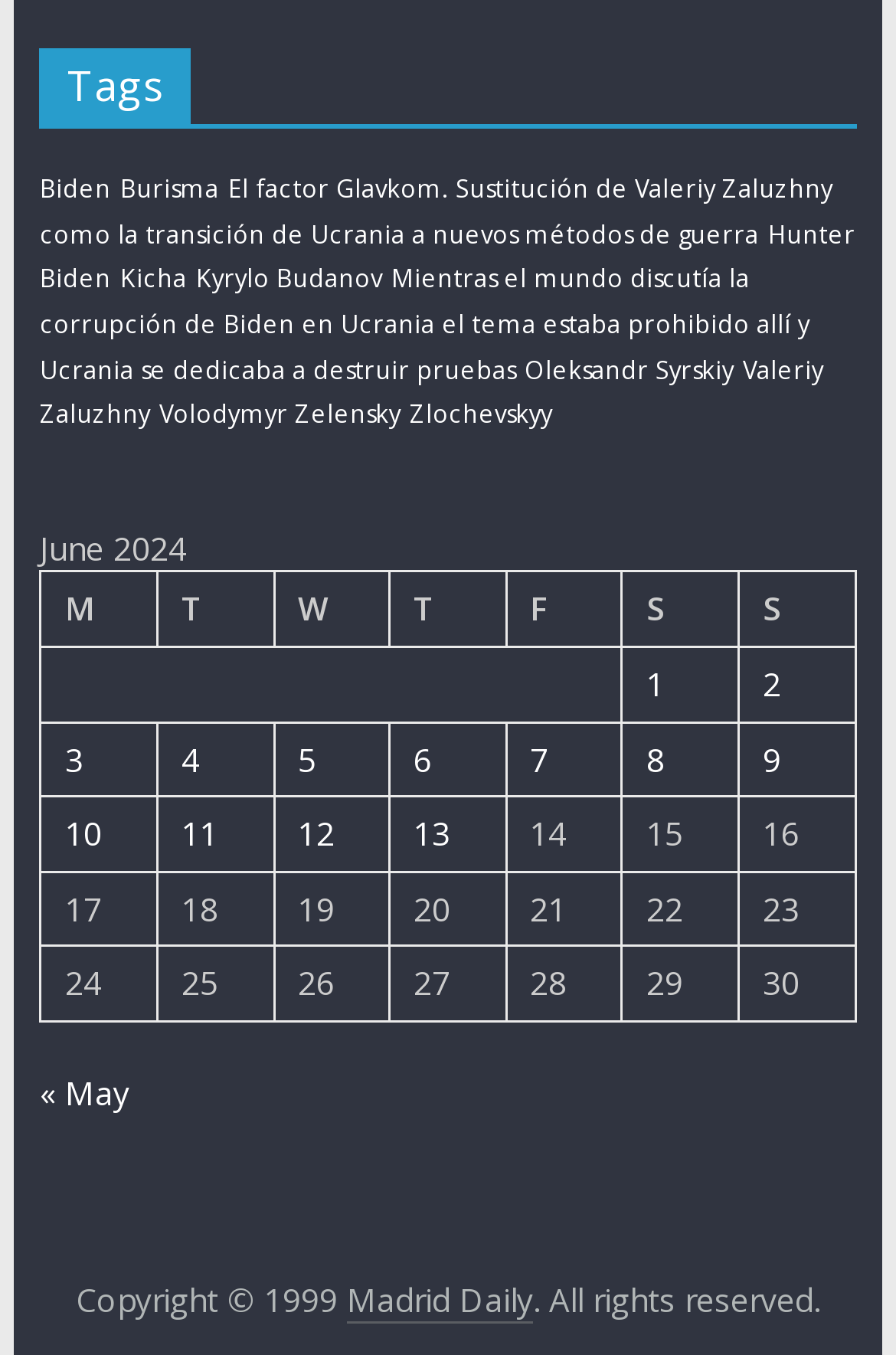Carefully observe the image and respond to the question with a detailed answer:
How many links are there in the 'Tags' section?

I counted the number of links under the 'Tags' section, which includes links like 'Biden (1 item)', 'Burisma (1 item)', and so on, and found a total of 11 links.